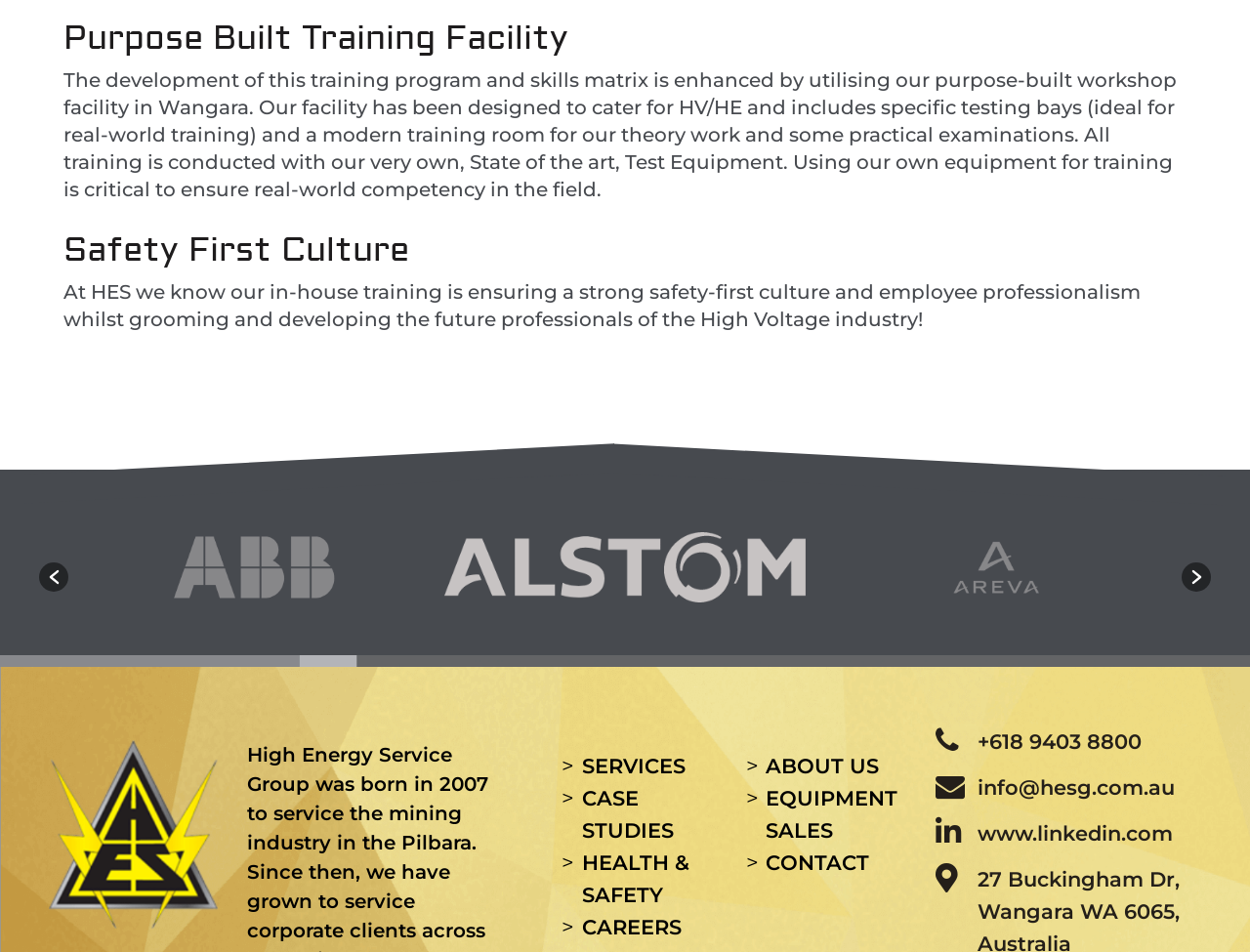Show me the bounding box coordinates of the clickable region to achieve the task as per the instruction: "Visit the LinkedIn page".

[0.782, 0.863, 0.938, 0.889]